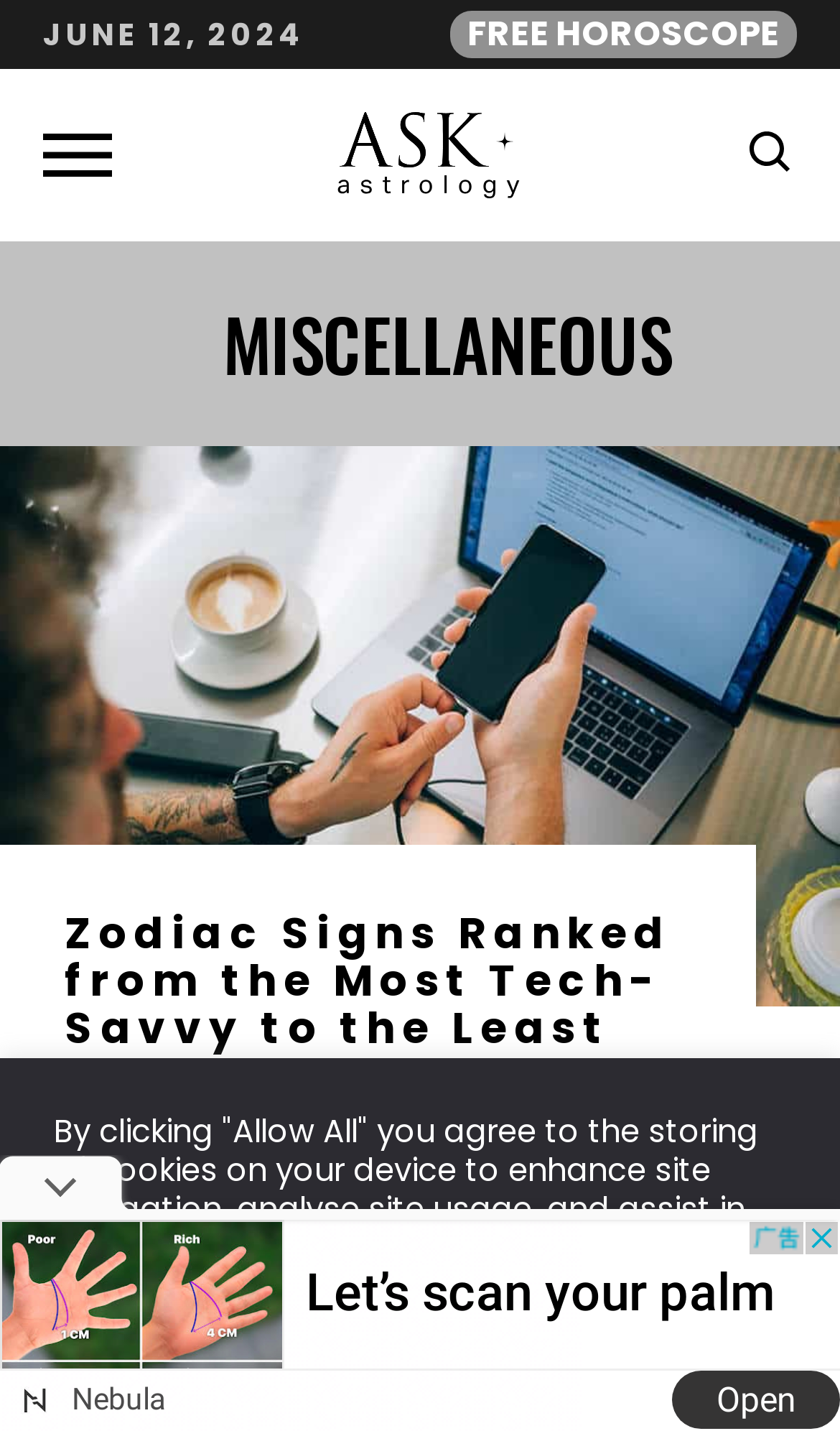Give a concise answer using one word or a phrase to the following question:
What is the topic of the main image?

Zodiac Signs